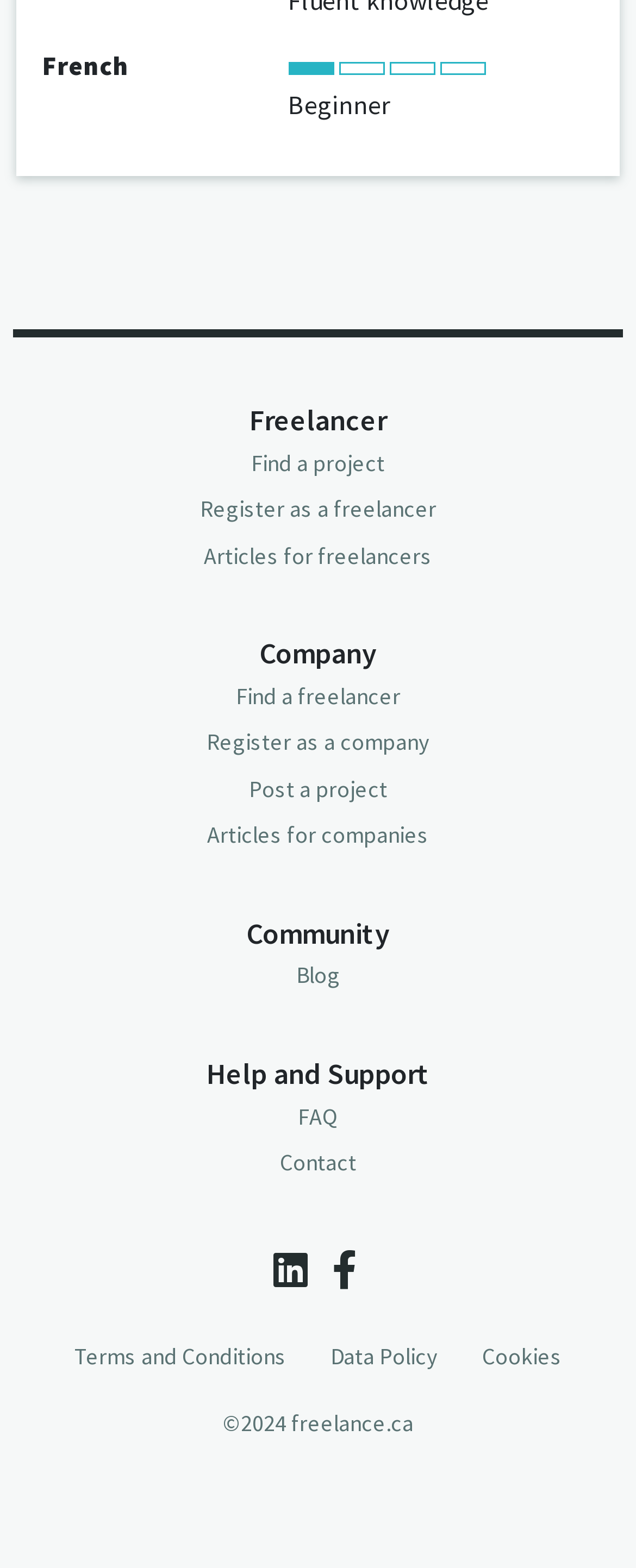Answer the following in one word or a short phrase: 
What type of users can register on this website?

Freelancers and companies